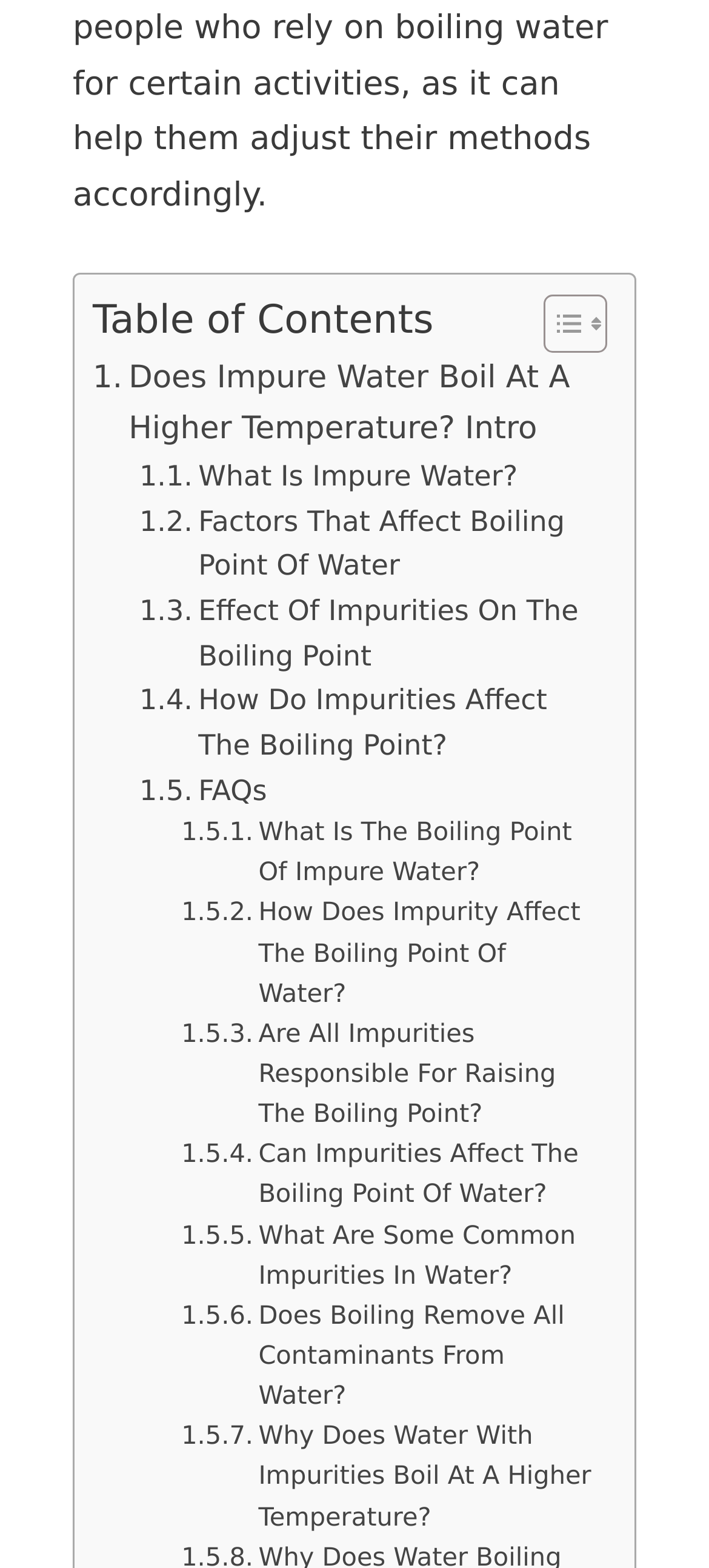Using the image as a reference, answer the following question in as much detail as possible:
What is the purpose of the 'Toggle Table of Content' button?

The 'Toggle Table of Content' button is likely used to show or hide the table of contents on the webpage, allowing users to easily navigate to different sections of the content.